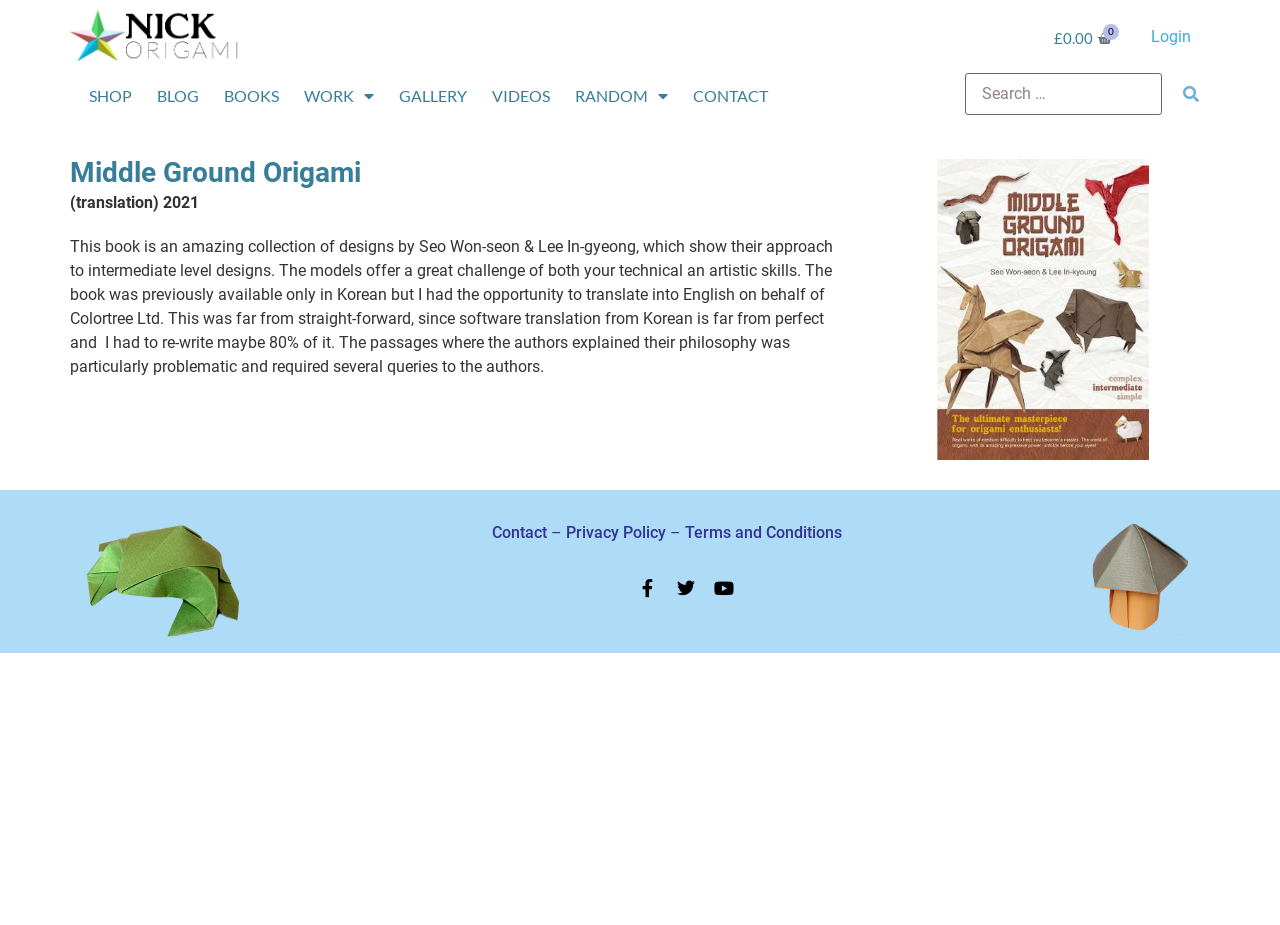Please find the bounding box coordinates of the element that you should click to achieve the following instruction: "View the GALLERY". The coordinates should be presented as four float numbers between 0 and 1: [left, top, right, bottom].

[0.305, 0.079, 0.372, 0.129]